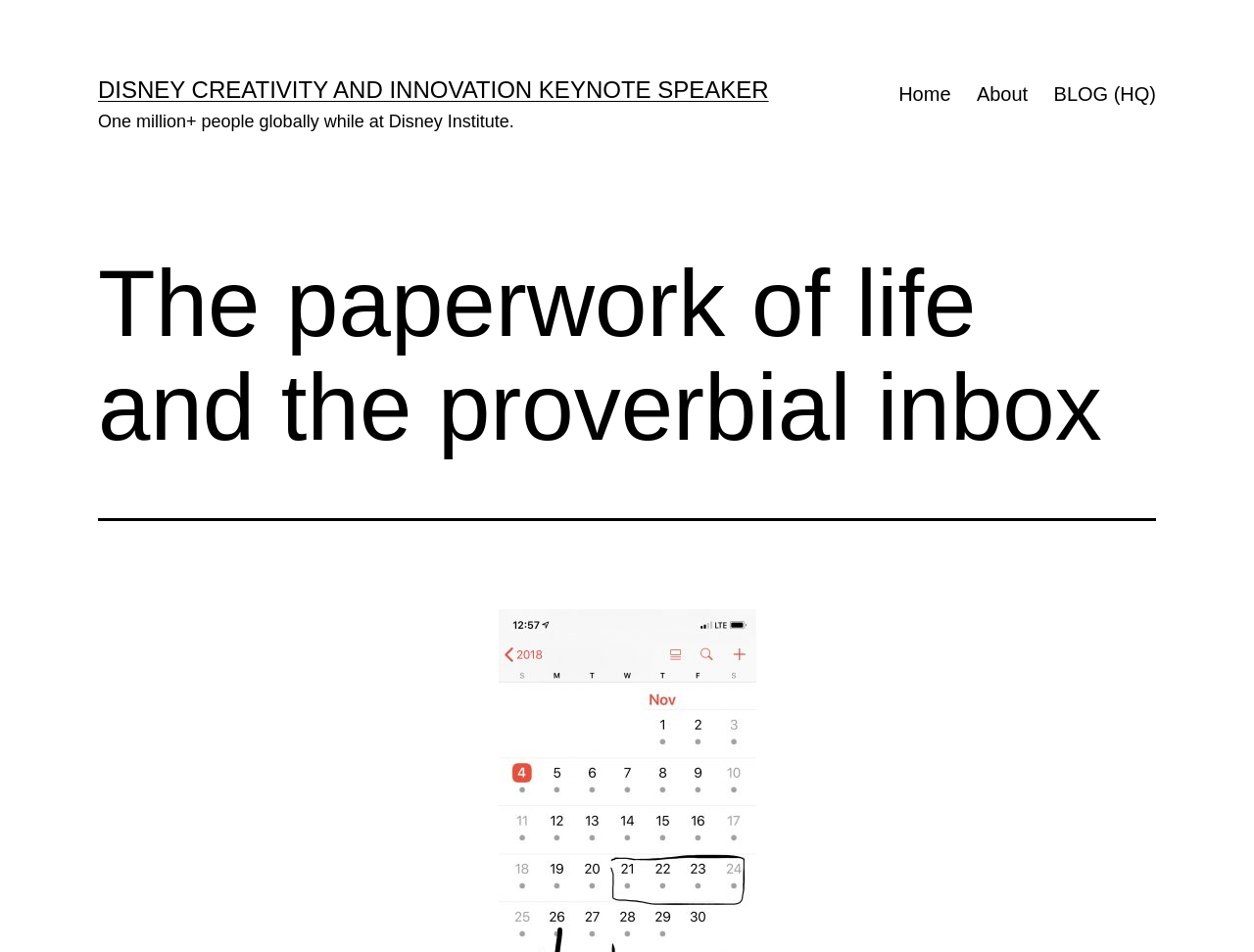What is the section below the navigation menu?
Please provide a comprehensive answer based on the information in the image.

By analyzing the bounding box coordinates, the section below the navigation menu contains the blog content, including the heading 'The paperwork of life and the proverbial inbox' and other text elements.